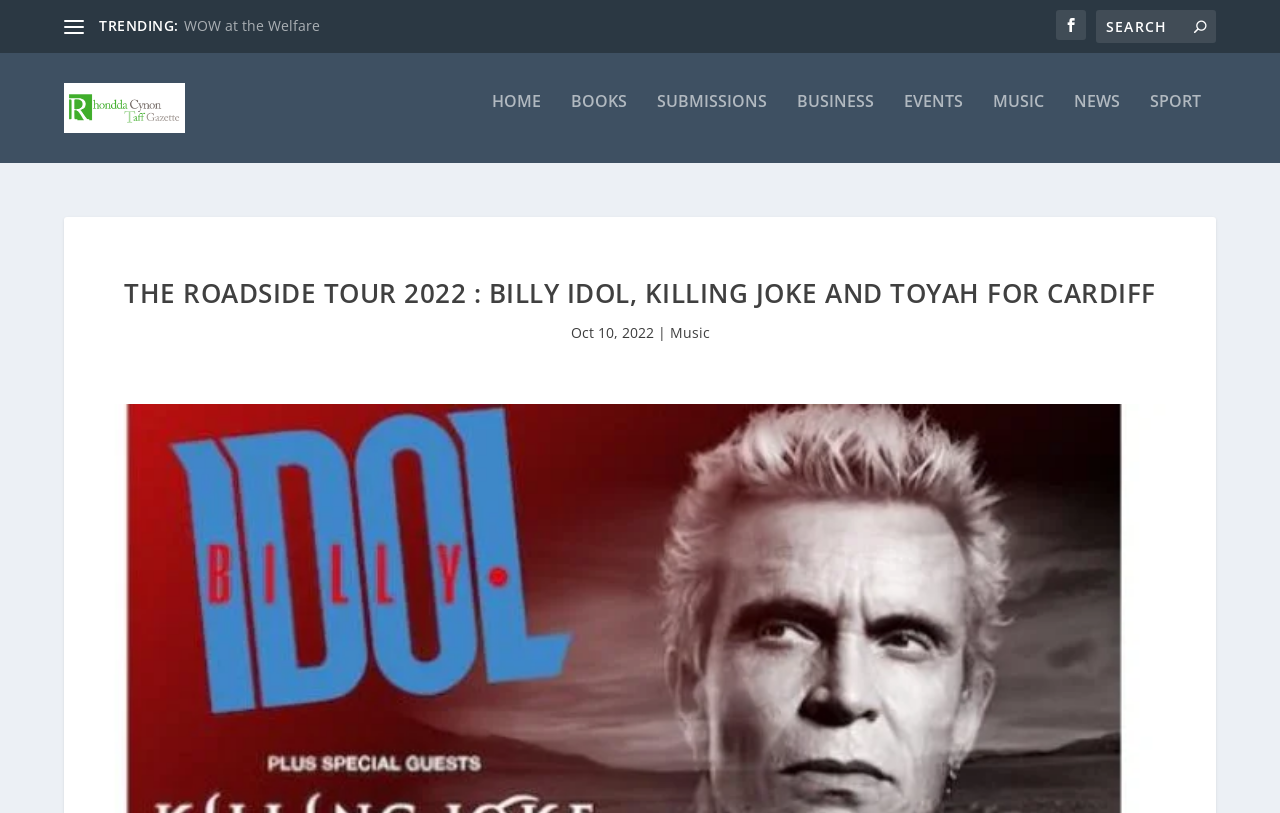Given the description of the UI element: "name="s" placeholder="Search" title="Search for:"", predict the bounding box coordinates in the form of [left, top, right, bottom], with each value being a float between 0 and 1.

[0.856, 0.012, 0.95, 0.053]